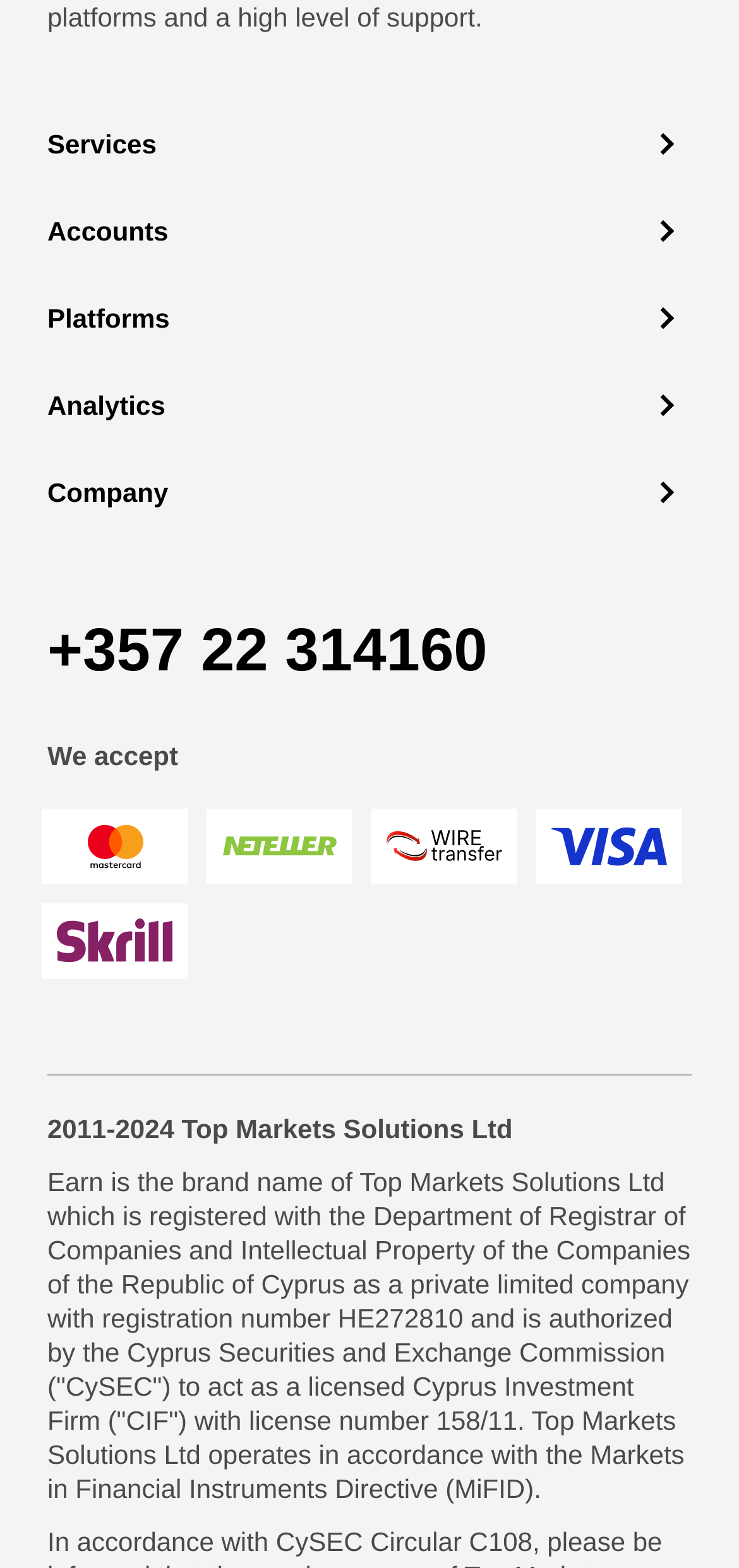Locate the UI element described by +357 22 314160 and provide its bounding box coordinates. Use the format (top-left x, top-left y, bottom-right x, bottom-right y) with all values as floating point numbers between 0 and 1.

[0.064, 0.392, 0.66, 0.436]